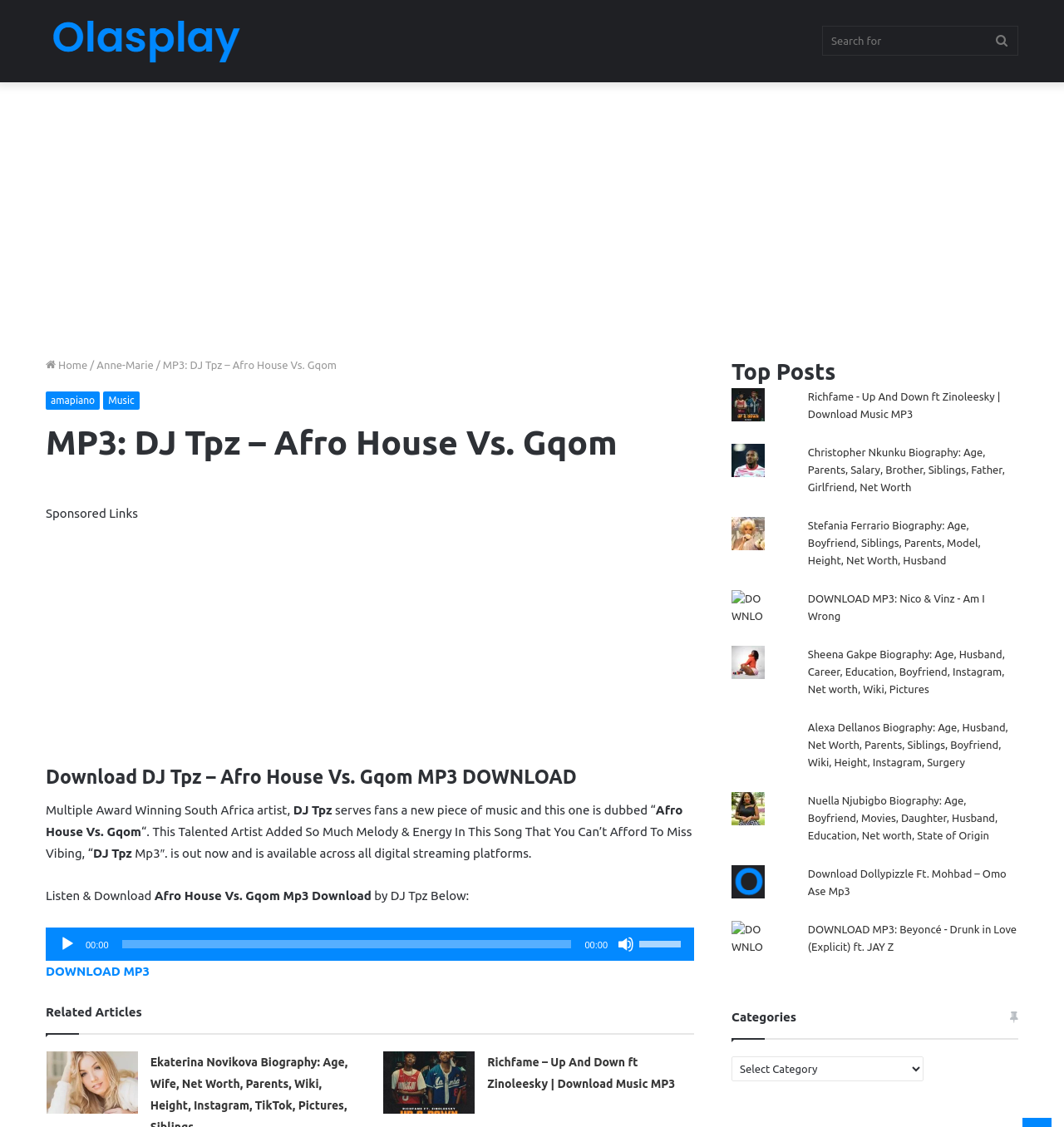Please identify the bounding box coordinates of the area I need to click to accomplish the following instruction: "Search for something".

[0.773, 0.023, 0.957, 0.049]